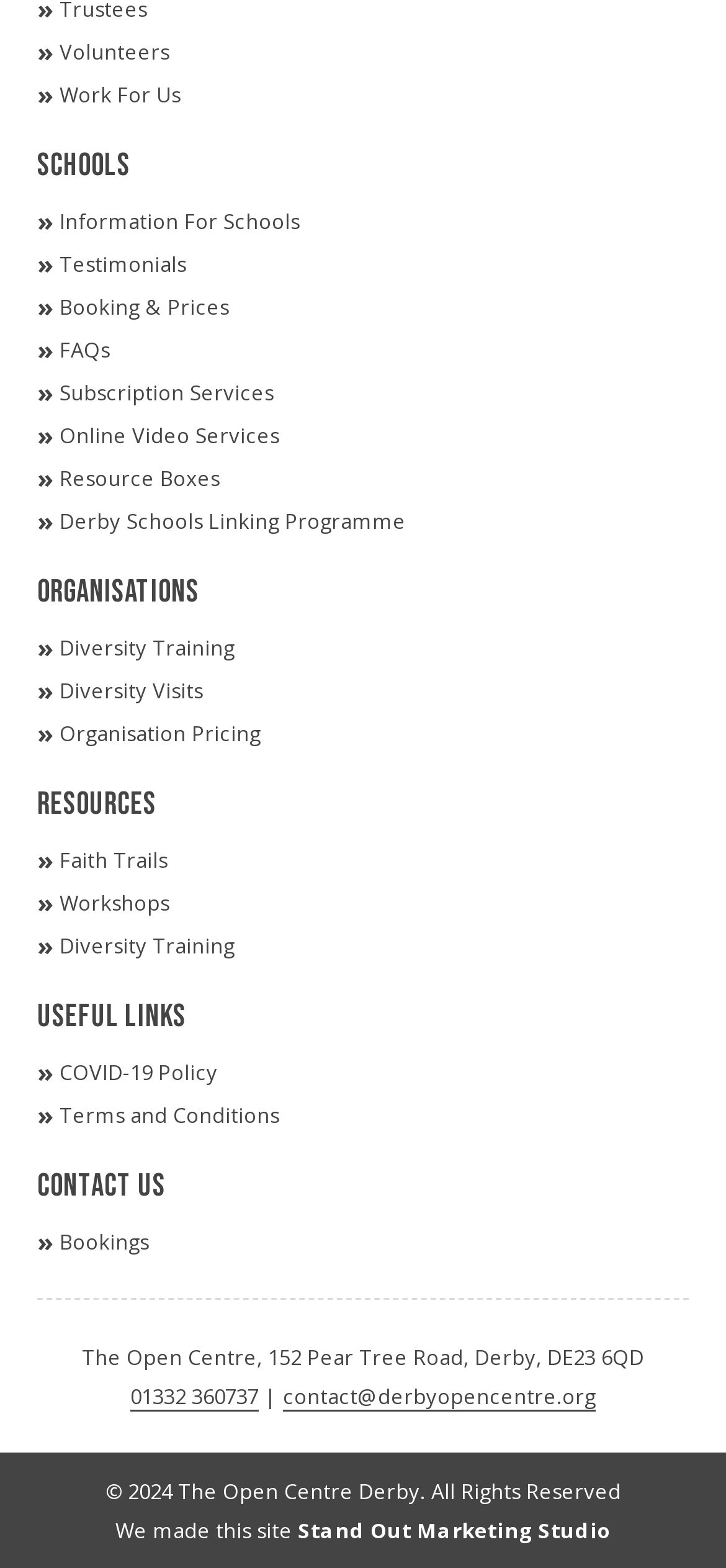Given the element description "COVID-19 Policy", identify the bounding box of the corresponding UI element.

[0.051, 0.671, 0.949, 0.696]